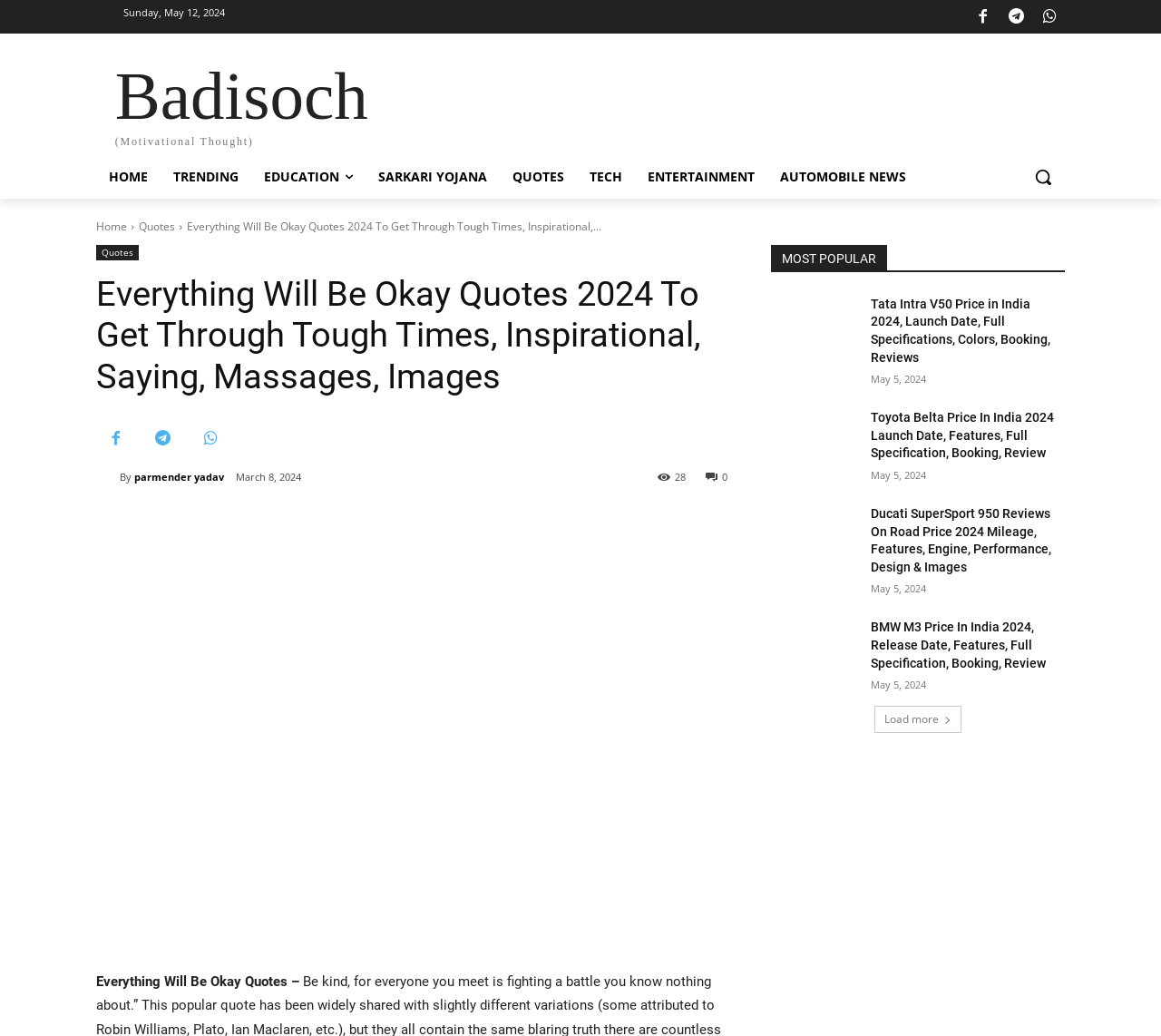Identify and extract the main heading from the webpage.

Everything Will Be Okay Quotes 2024 To Get Through Tough Times, Inspirational, Saying, Massages, Images